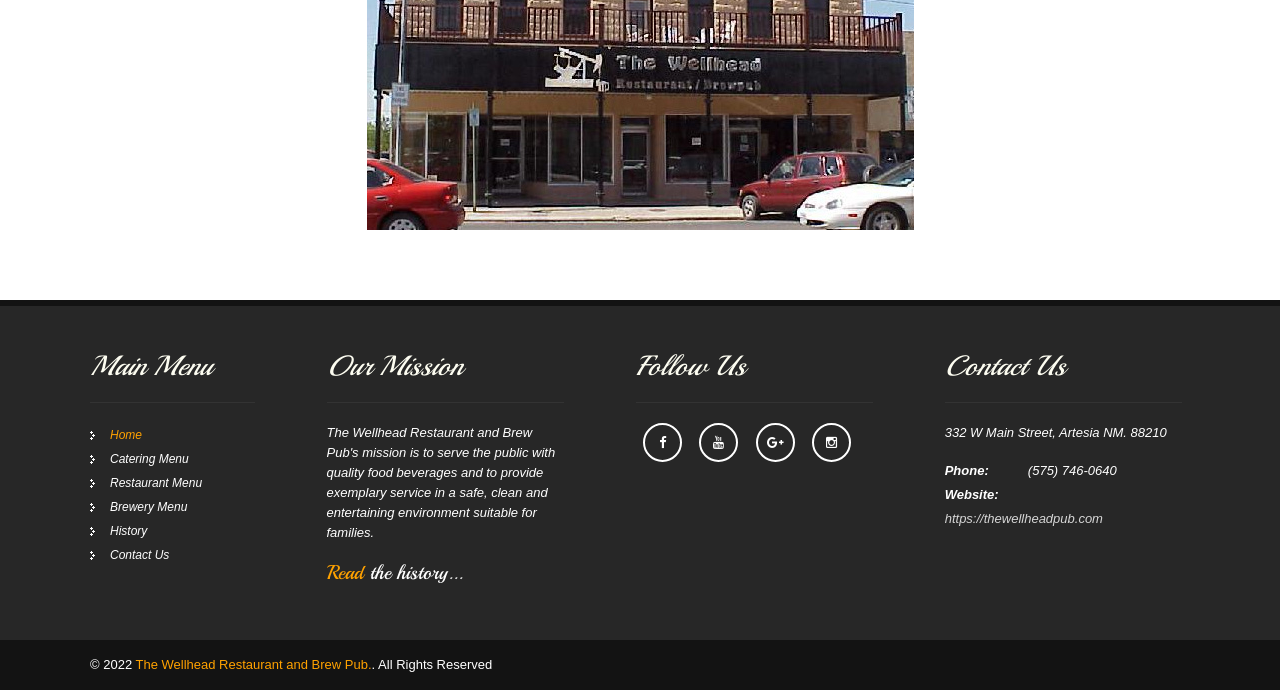Please find the bounding box coordinates of the section that needs to be clicked to achieve this instruction: "read the history".

[0.255, 0.812, 0.361, 0.848]